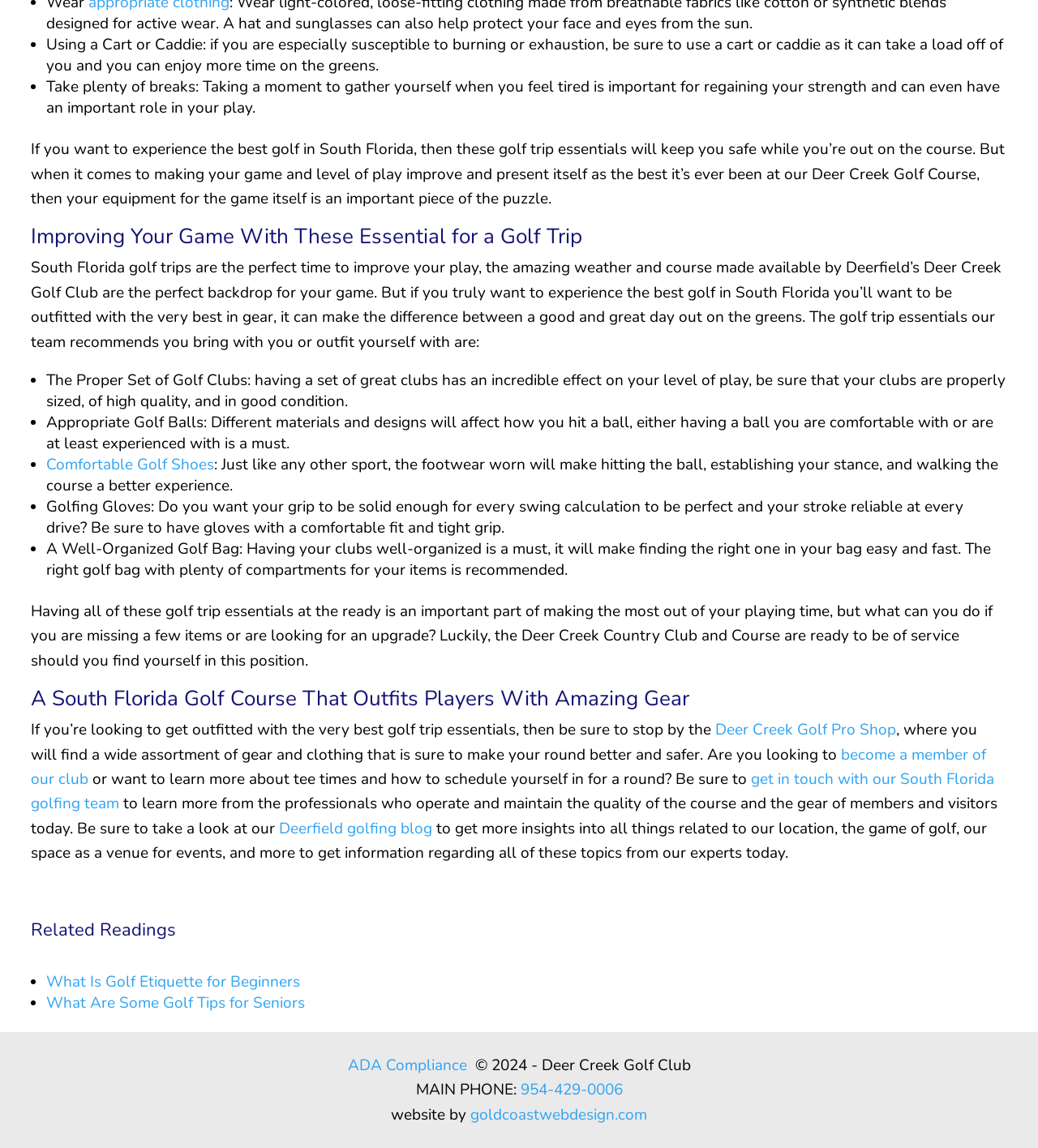Respond with a single word or phrase:
What is the phone number of the Deer Creek Golf Club?

954-429-0006